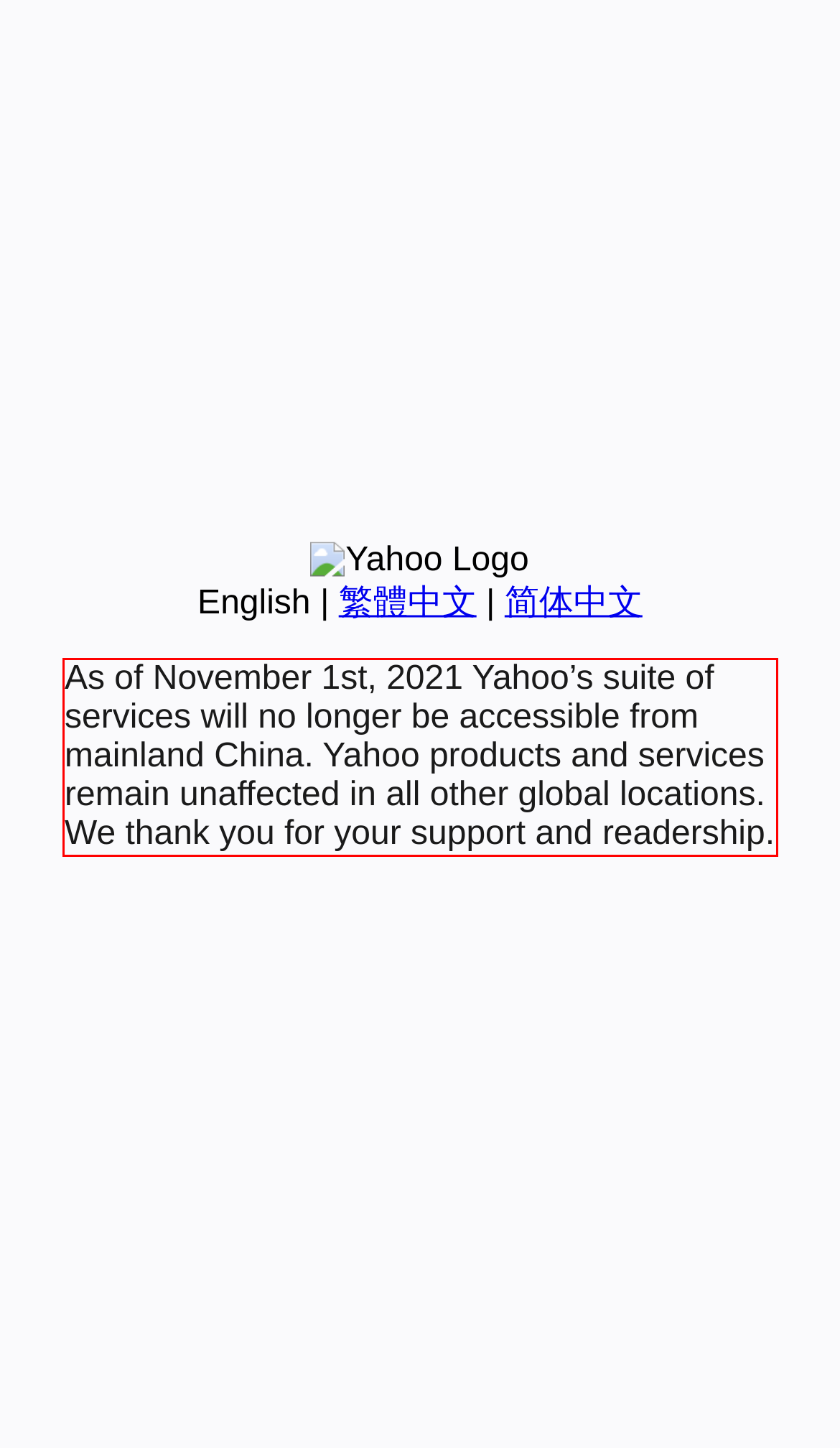Look at the provided screenshot of the webpage and perform OCR on the text within the red bounding box.

As of November 1st, 2021 Yahoo’s suite of services will no longer be accessible from mainland China. Yahoo products and services remain unaffected in all other global locations. We thank you for your support and readership.